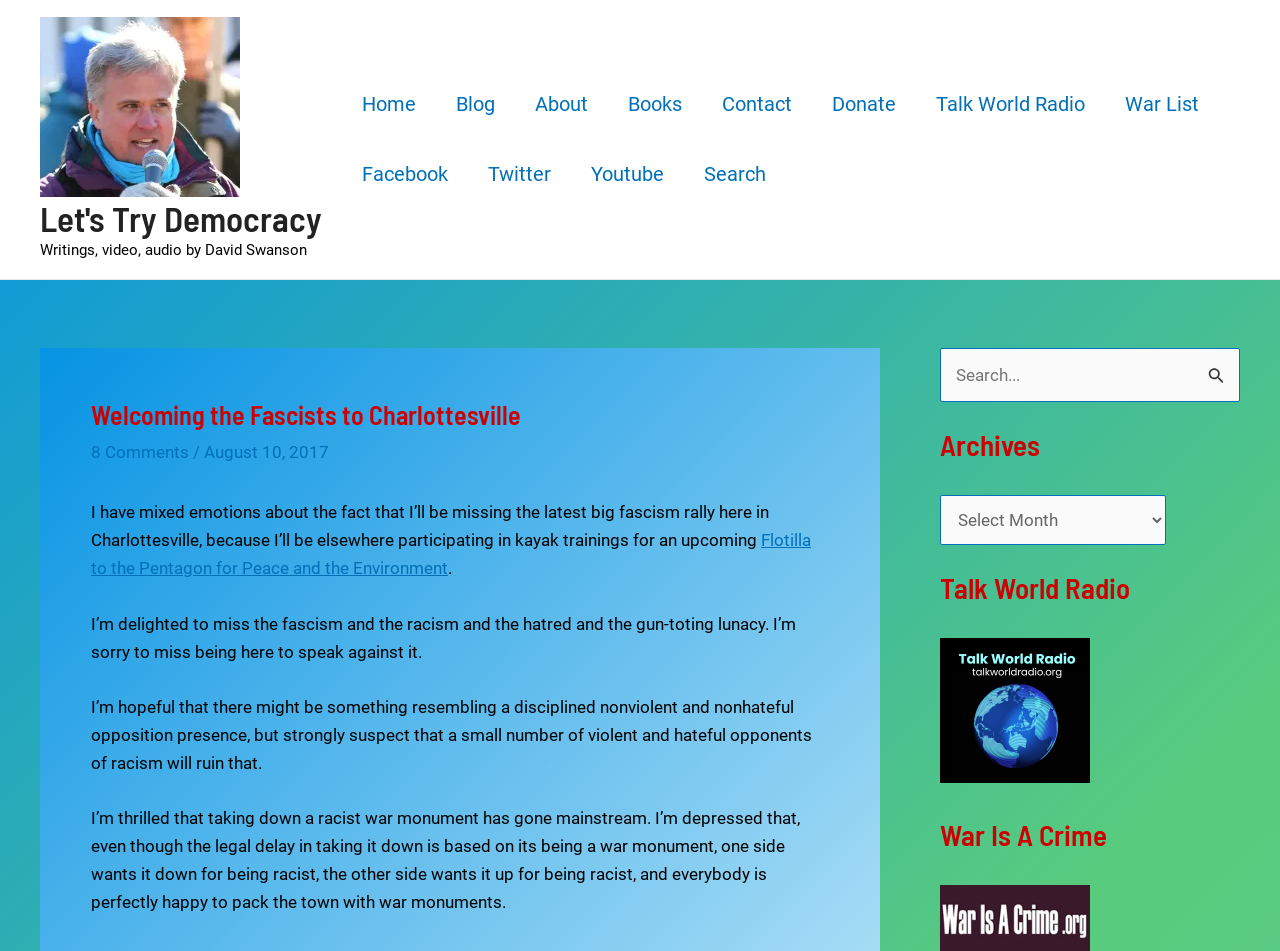Generate a comprehensive description of the webpage.

The webpage is titled "Welcoming the Fascists to Charlottesville – Let's Try Democracy" and has a prominent link to the website "Let's Try Democracy" at the top left corner. Below this link, there is a static text "Writings, video, audio by David Swanson". 

To the right of this text, there is a navigation menu with 11 links, including "Home", "Blog", "About", "Books", "Contact", "Donate", "Talk World Radio", "War List", "Facebook", "Twitter", and "Youtube". 

Below the navigation menu, there is a main content area with a heading "Welcoming the Fascists to Charlottesville". The article starts with a sentence "I have mixed emotions about the fact that I’ll be missing the latest big fascism rally here in Charlottesville, because I’ll be elsewhere participating in kayak trainings for an upcoming..." and continues with several paragraphs discussing the author's feelings about the fascism rally and the opposition to it. 

On the right side of the webpage, there are three complementary sections. The first section has a search box with a button and a label "Search for:". The second section has a heading "Archives" and a combobox. The third section has two headings "Talk World Radio" and "War Is A Crime" with links and images below each heading.